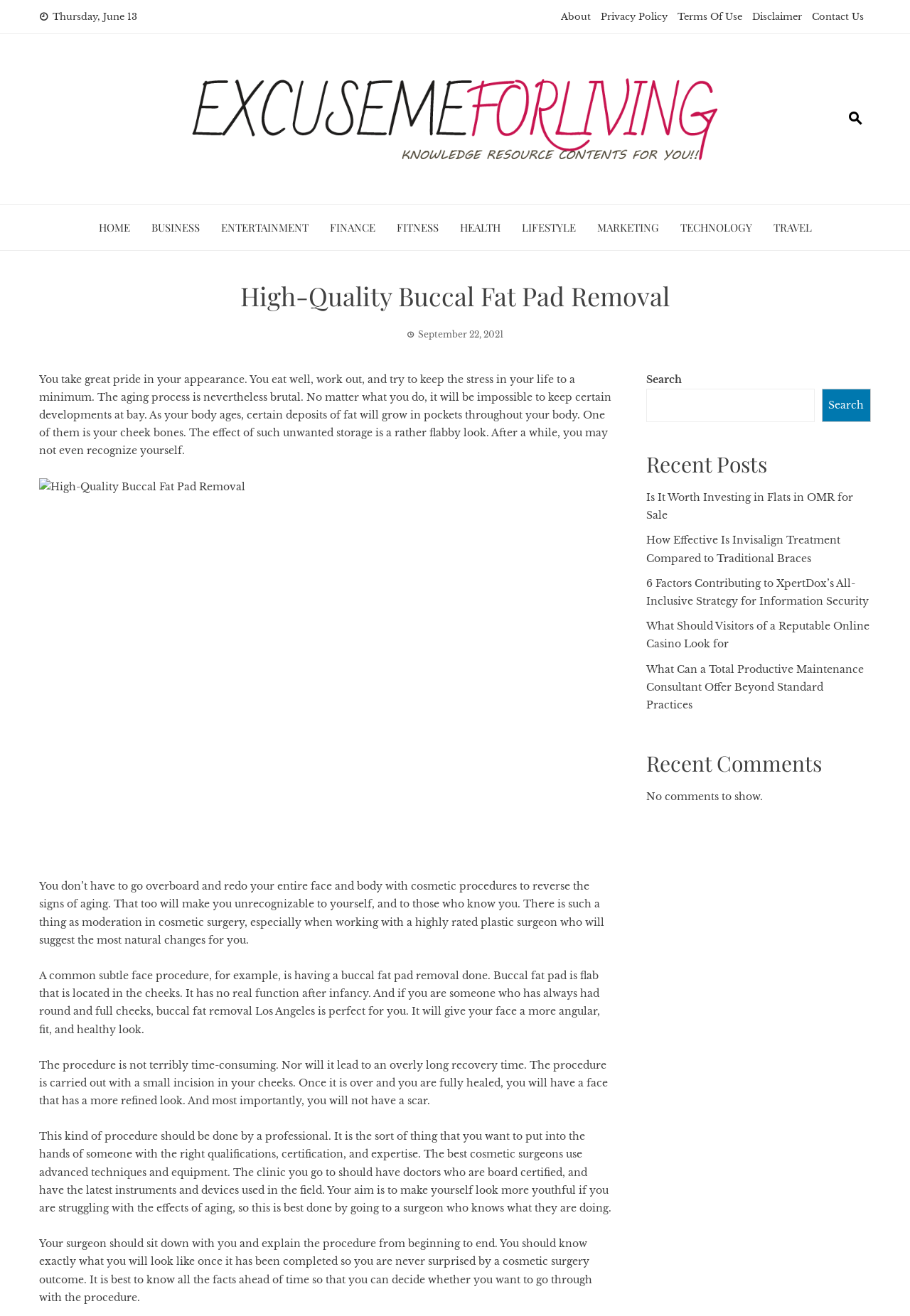What is the purpose of buccal fat pad removal?
Answer the question in as much detail as possible.

The purpose of buccal fat pad removal is to give the face a more angular, fit, and healthy look. This is achieved by removing the excess fat from the cheeks, which can make the face appear rounder and fuller.